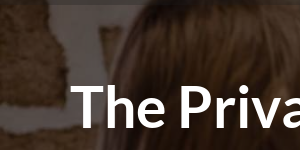Craft a descriptive caption that covers all aspects of the image.

The image features a section of the webpage titled "The Privacy Policy," prominently displaying the text in a bold and clear font. In the background, there appears to be a textured surface, which suggests a warm and inviting atmosphere. This context aligns with the webpage's focus on privacy and user data protection, emphasizing the importance of confidentiality in interactions with the company. The layout suggests a modern design aimed at providing clear and accessible information regarding the company’s policies on data handling and user privacy.